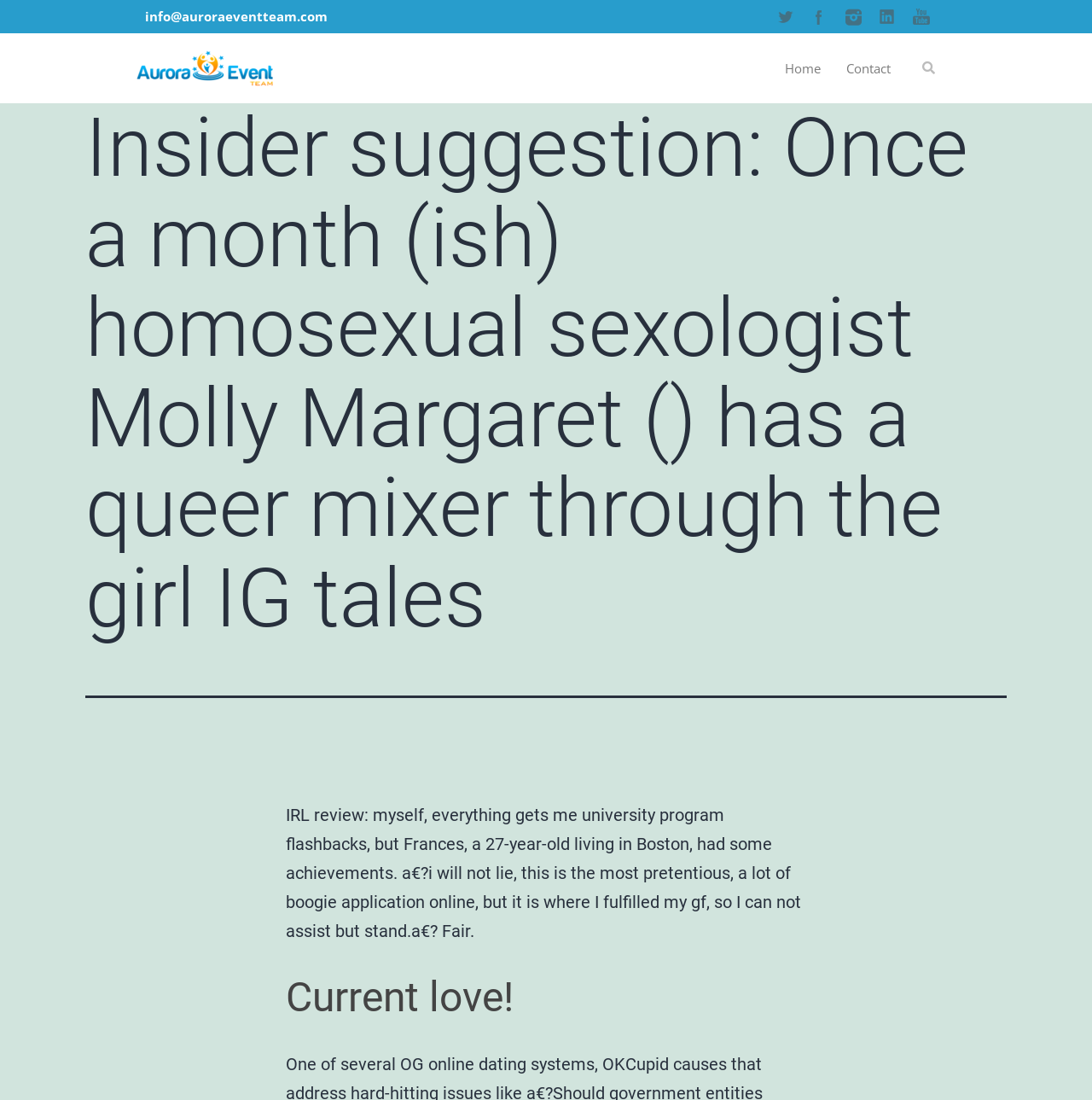Please determine the bounding box coordinates of the area that needs to be clicked to complete this task: 'Go to the Home page'. The coordinates must be four float numbers between 0 and 1, formatted as [left, top, right, bottom].

[0.707, 0.045, 0.763, 0.08]